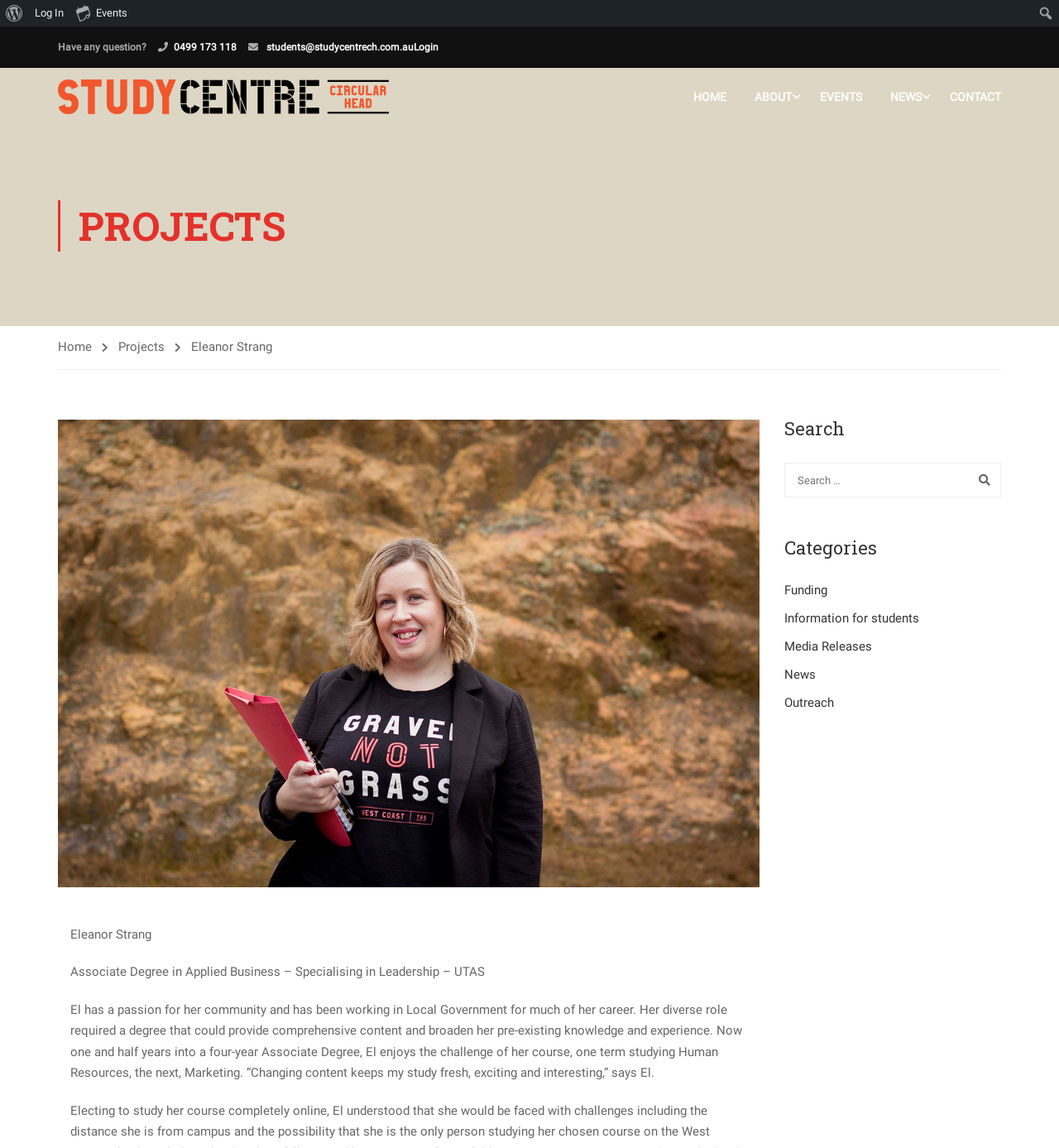Please identify the bounding box coordinates of the element's region that should be clicked to execute the following instruction: "Visit the Events page". The bounding box coordinates must be four float numbers between 0 and 1, i.e., [left, top, right, bottom].

[0.066, 0.0, 0.127, 0.023]